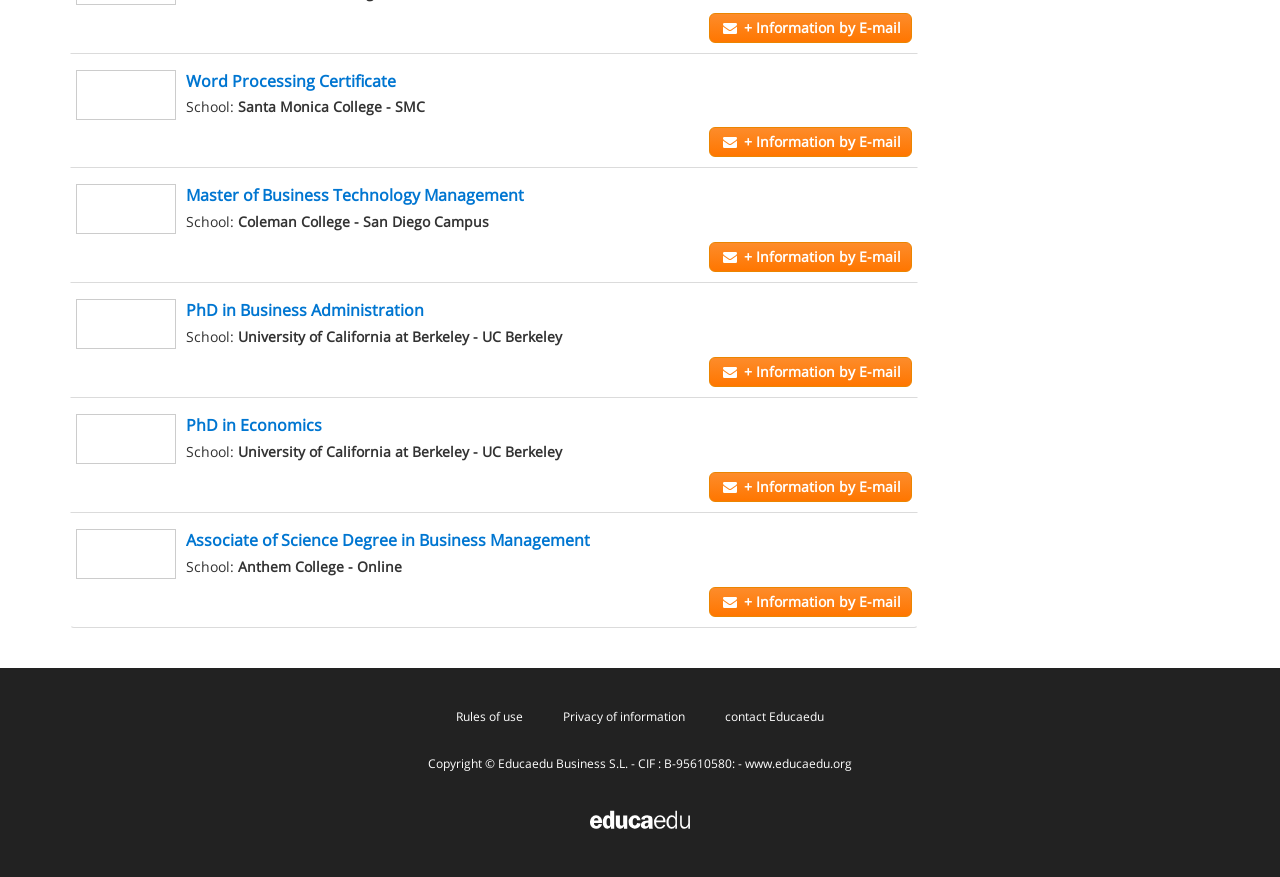Given the webpage screenshot and the description, determine the bounding box coordinates (top-left x, top-left y, bottom-right x, bottom-right y) that define the location of the UI element matching this description: + Information by E-mail

[0.554, 0.145, 0.712, 0.179]